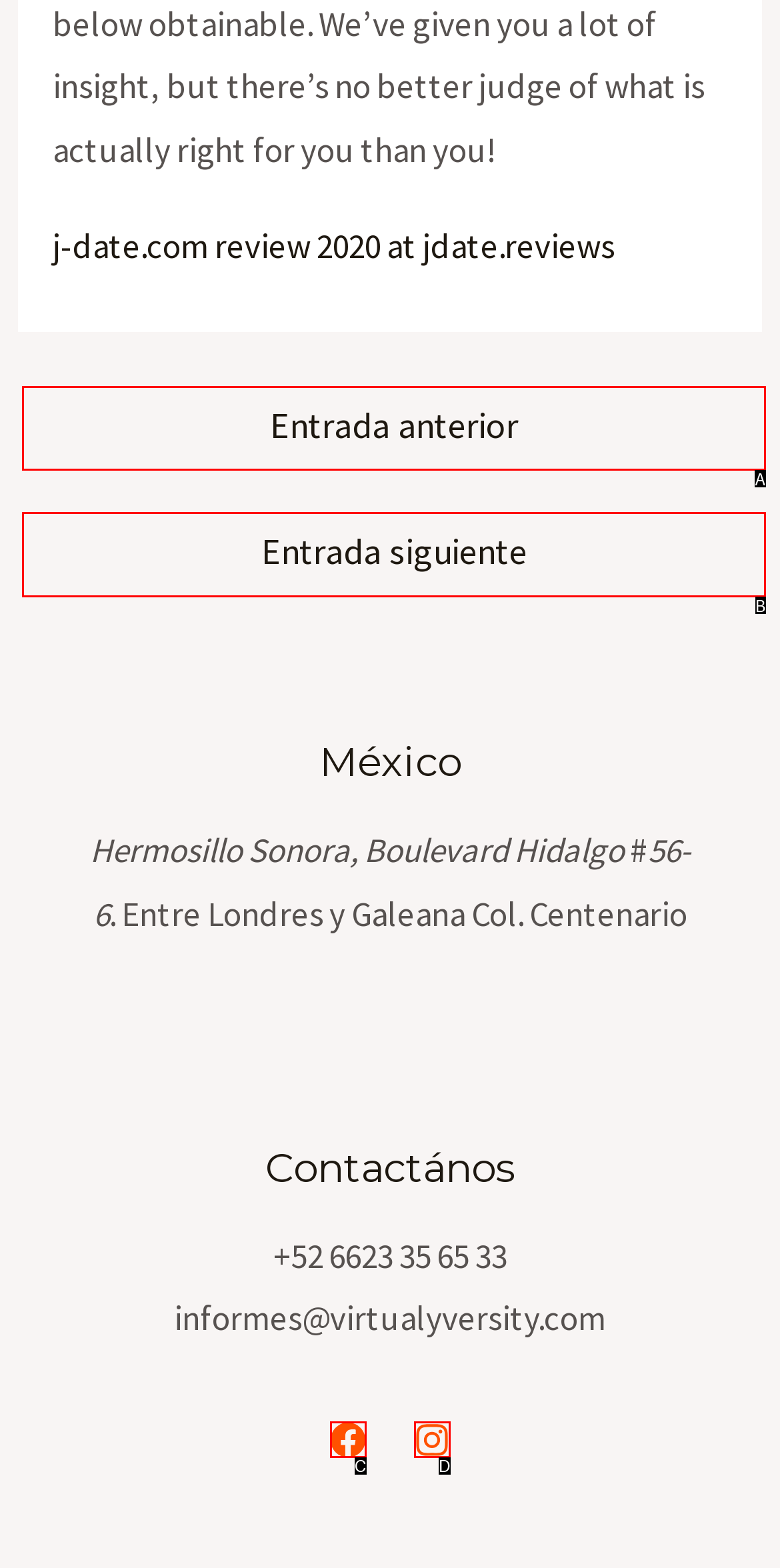Based on the description: aria-label="Facebook", select the HTML element that fits best. Provide the letter of the matching option.

C